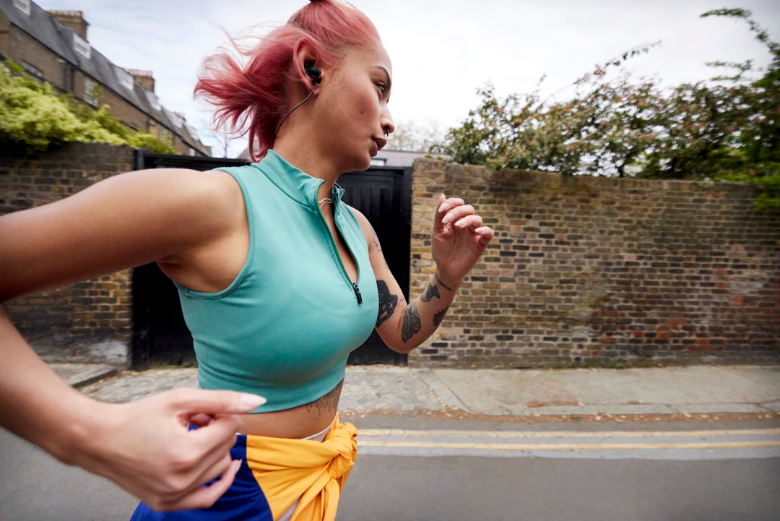Construct a detailed narrative about the image.

In this dynamic image, a young woman with vibrant pink hair is captured mid-stride as she jogs along a street. She is dressed in a fitted turquoise workout top that allows for ease of movement, complemented by a bright yellow garment tied around her waist. The setting features a backdrop of textured stone walls and foliage, suggesting an urban environment ideal for outdoor exercise. Her focus and athleticism are evident, with an earbud in one ear, indicating her enjoyment of music or a podcast while running. The cloudy sky above adds a dramatic touch to the atmosphere, enhancing the sense of motion and energy in her workout routine.